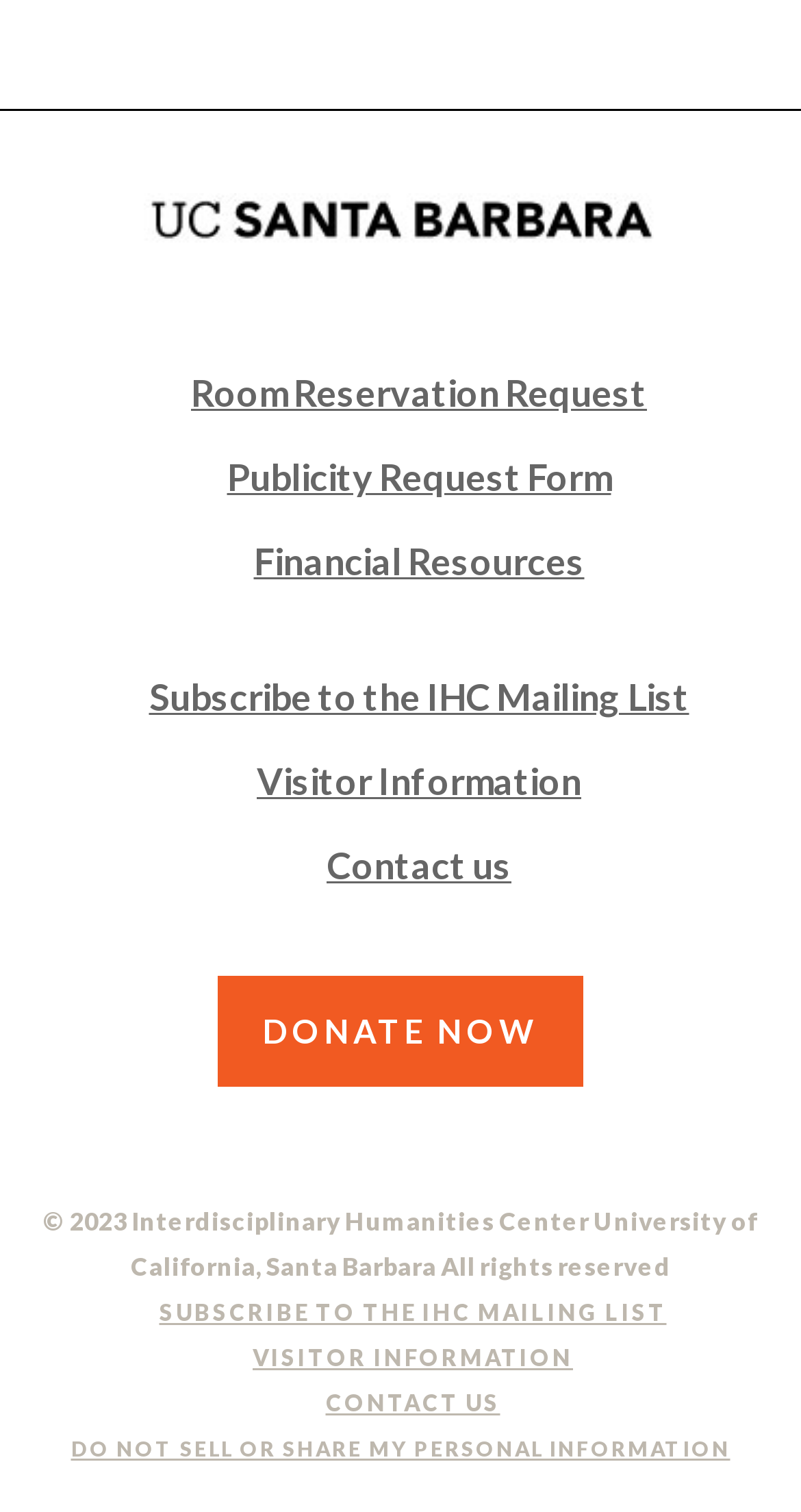Bounding box coordinates should be in the format (top-left x, top-left y, bottom-right x, bottom-right y) and all values should be floating point numbers between 0 and 1. Determine the bounding box coordinate for the UI element described as: Contact us

[0.406, 0.919, 0.624, 0.937]